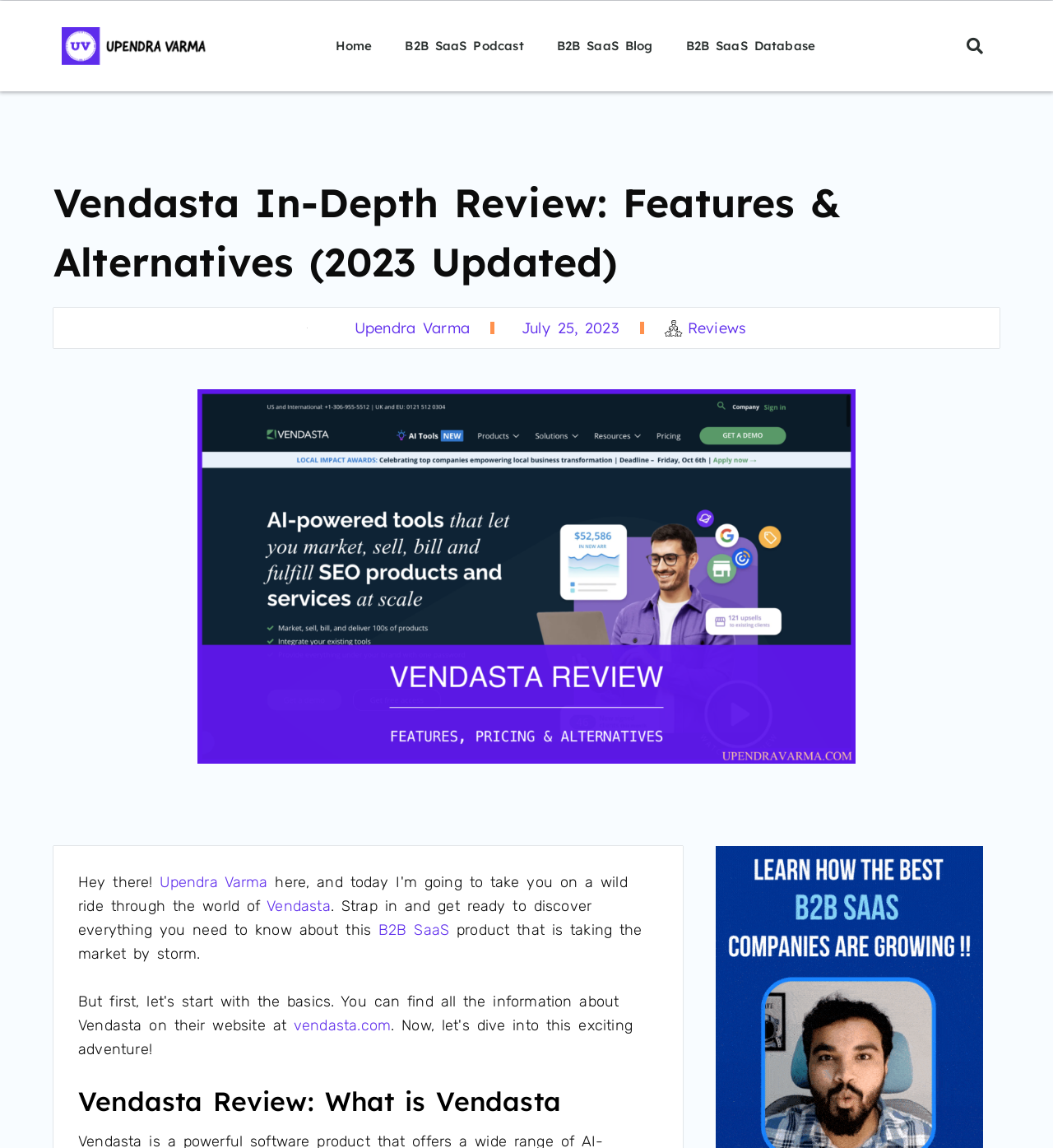What is the main heading displayed on the webpage? Please provide the text.

Vendasta In-Depth Review: Features & Alternatives (2023 Updated)